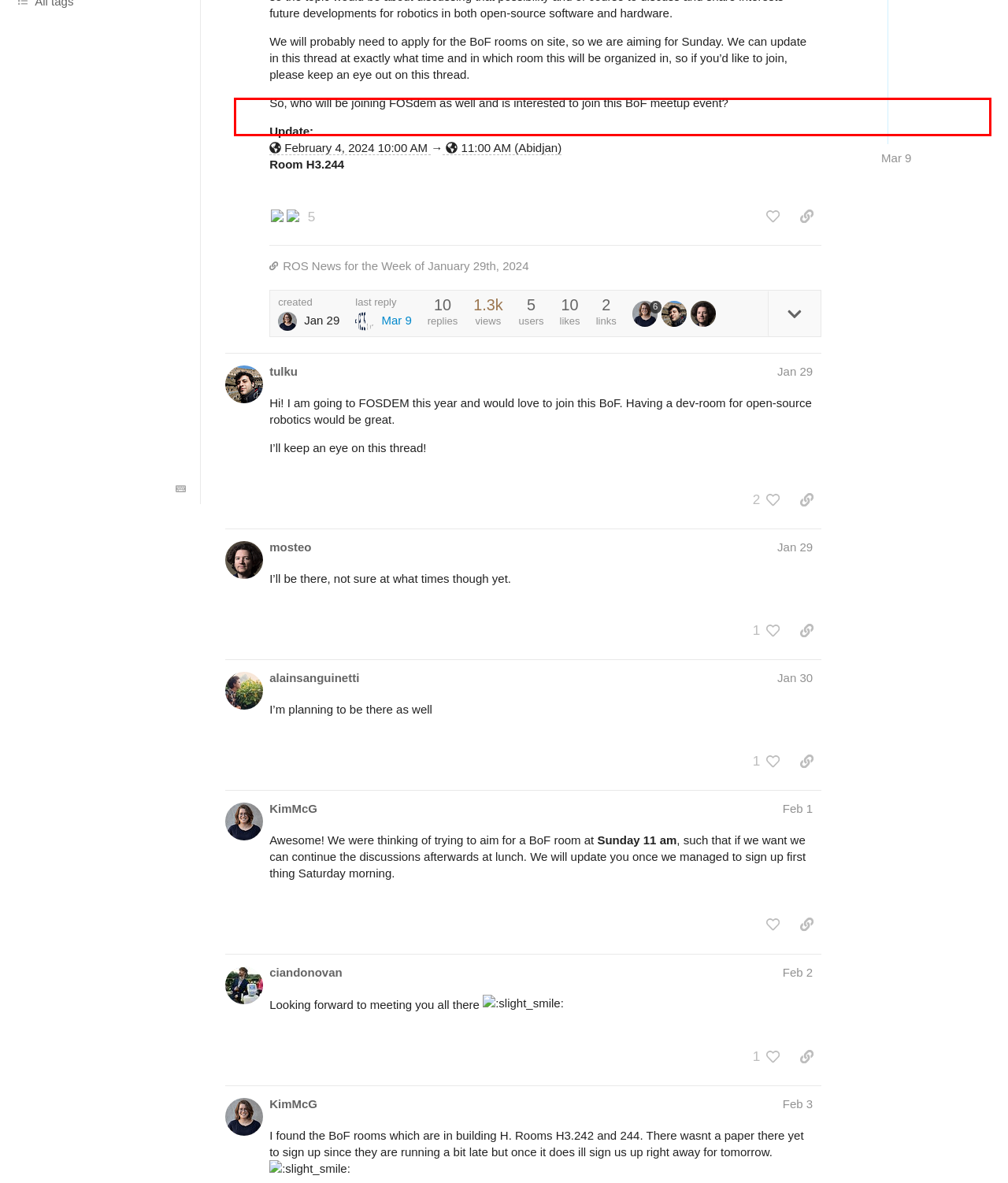Examine the webpage screenshot and use OCR to obtain the text inside the red bounding box.

The difficulty in testing a ROS release is that people have lots of different ways they use ROS, and we can’t possibly test all of those combinations. For the testing and tutorial party we have created what we call, “a setup.” A setup is a combination of: